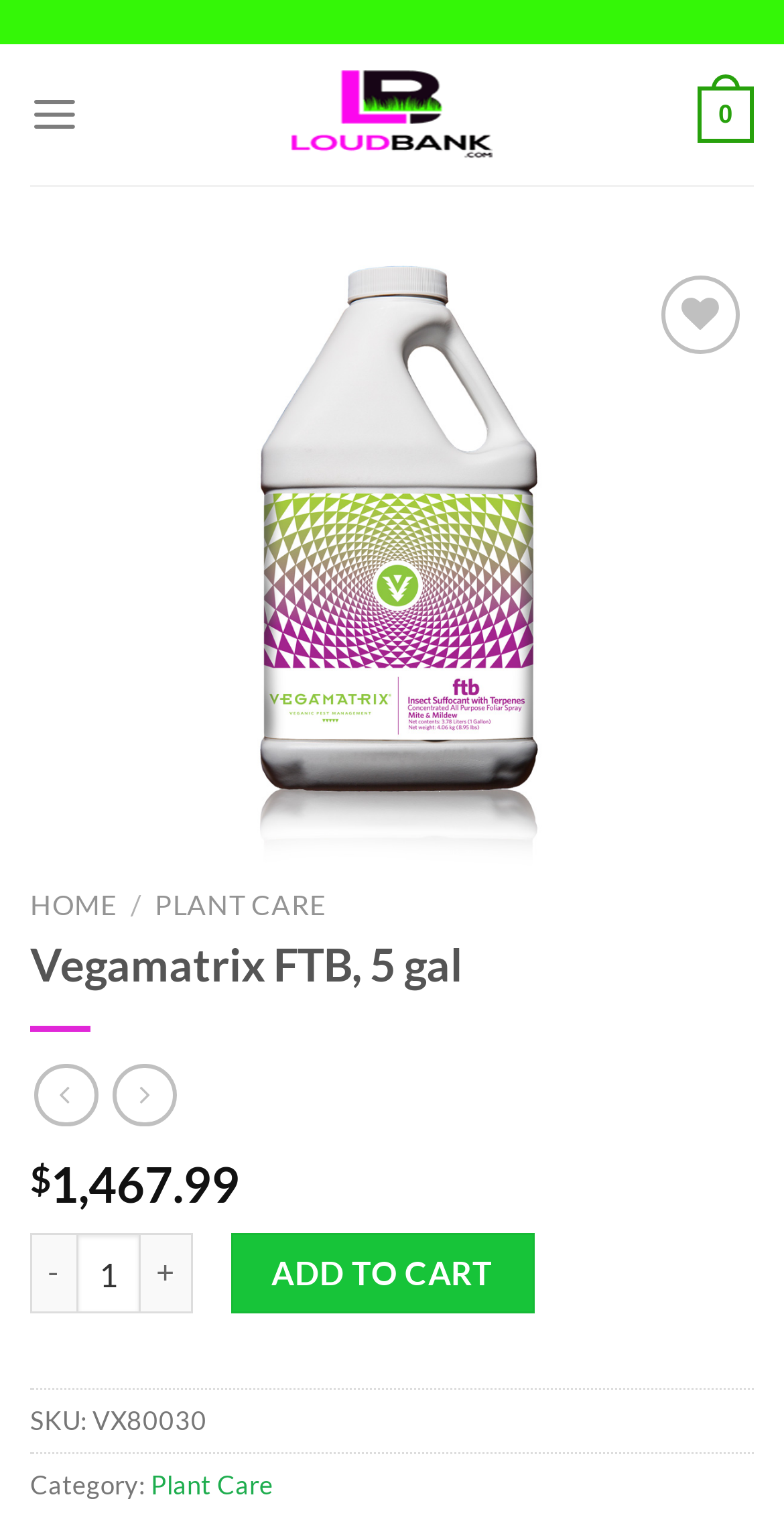What is the category of Vegamatrix FTB?
Please provide a comprehensive answer based on the details in the screenshot.

The category of Vegamatrix FTB can be found on the webpage by looking at the text next to 'Category:', which is 'Plant Care'.